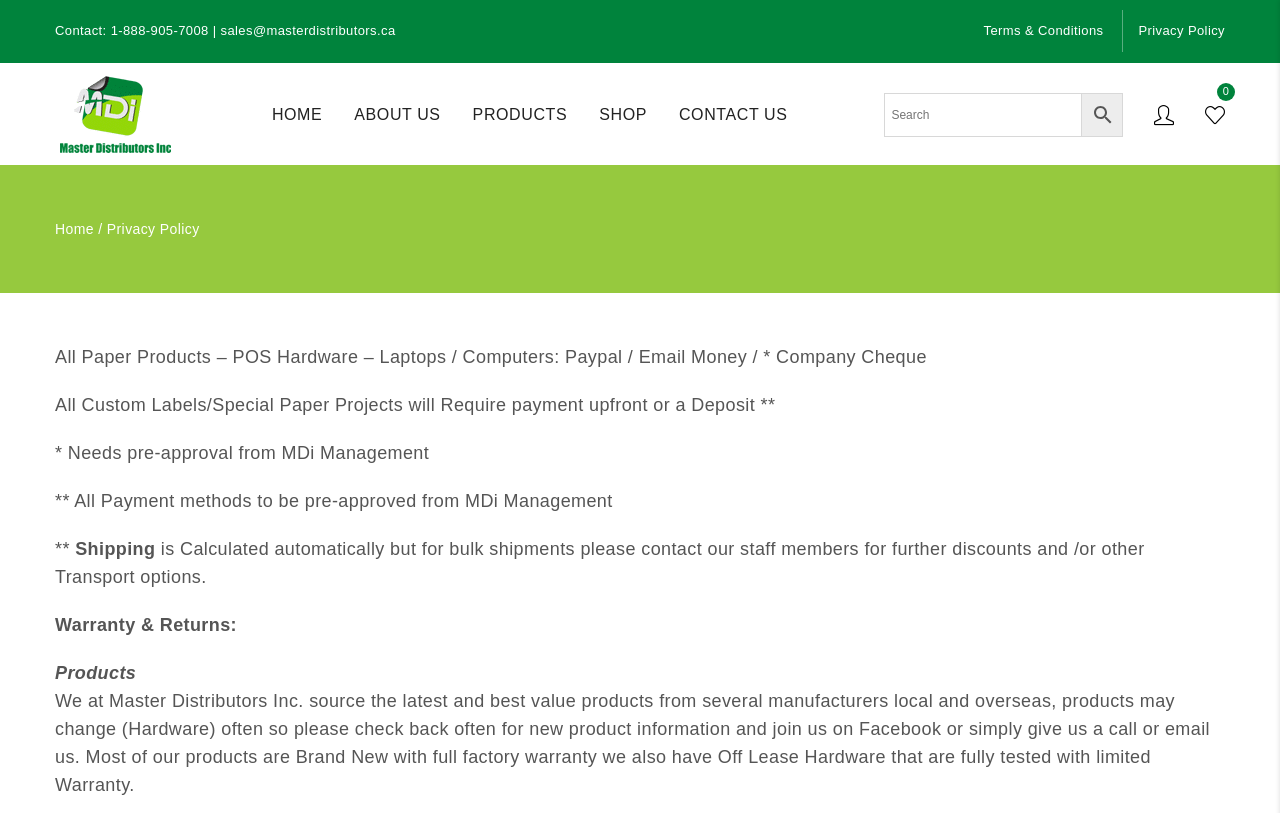Can you find the bounding box coordinates of the area I should click to execute the following instruction: "Call the hotel in Switzerland"?

None